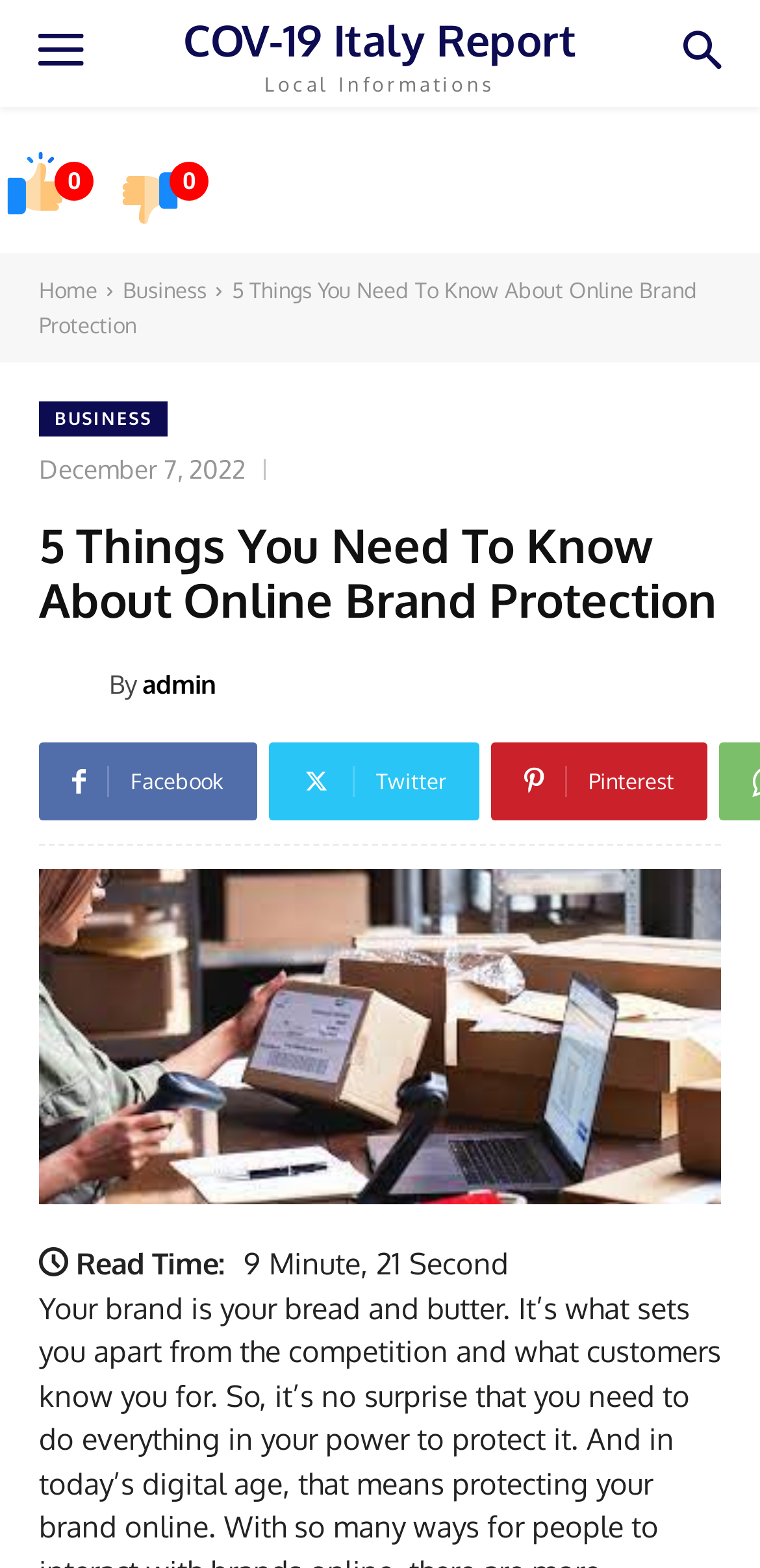Find the bounding box coordinates for the HTML element specified by: "COV-19 Italy ReportLocal Informations".

[0.241, 0.006, 0.759, 0.06]